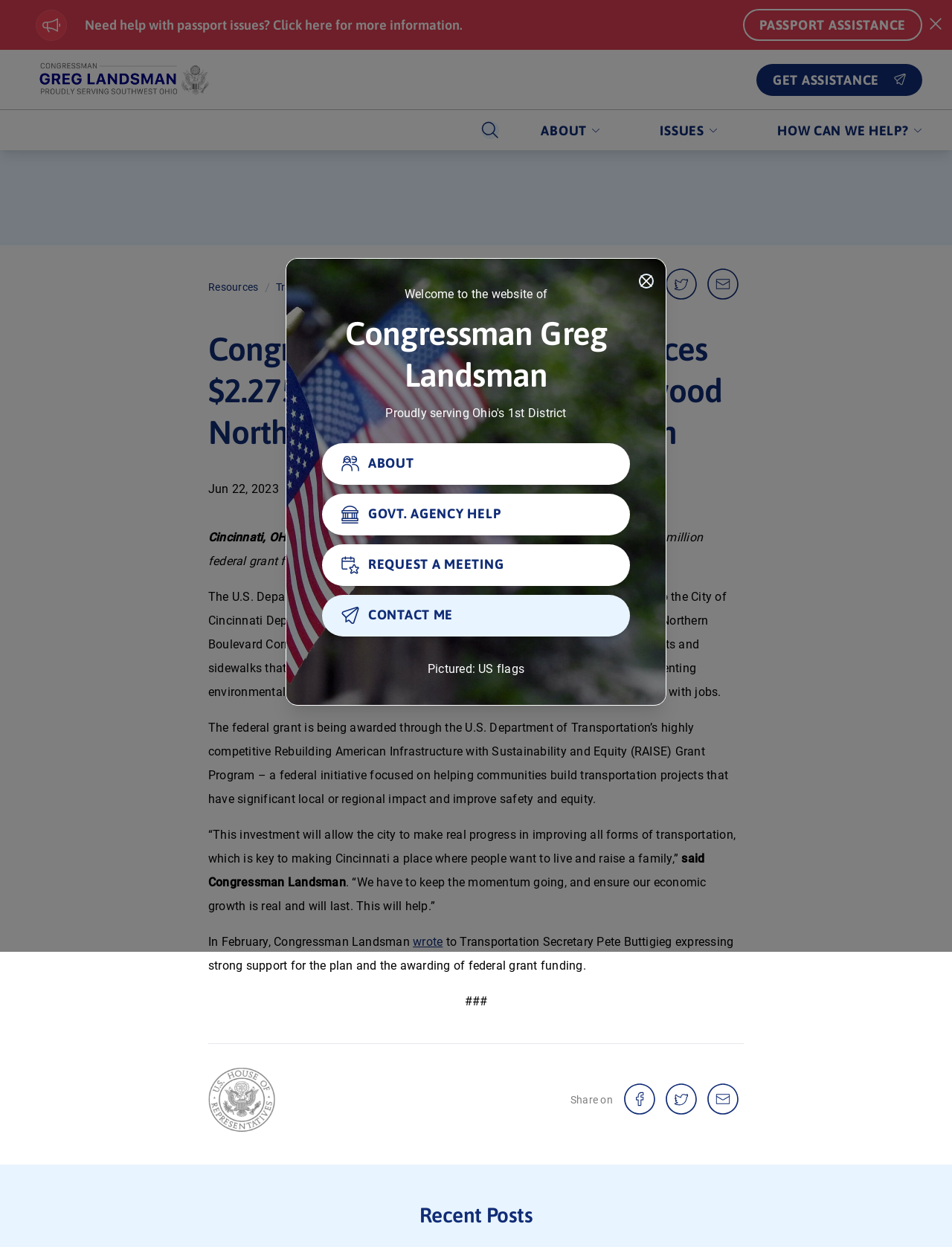Answer the question with a brief word or phrase:
What is the name of the congressman?

Greg Landsman